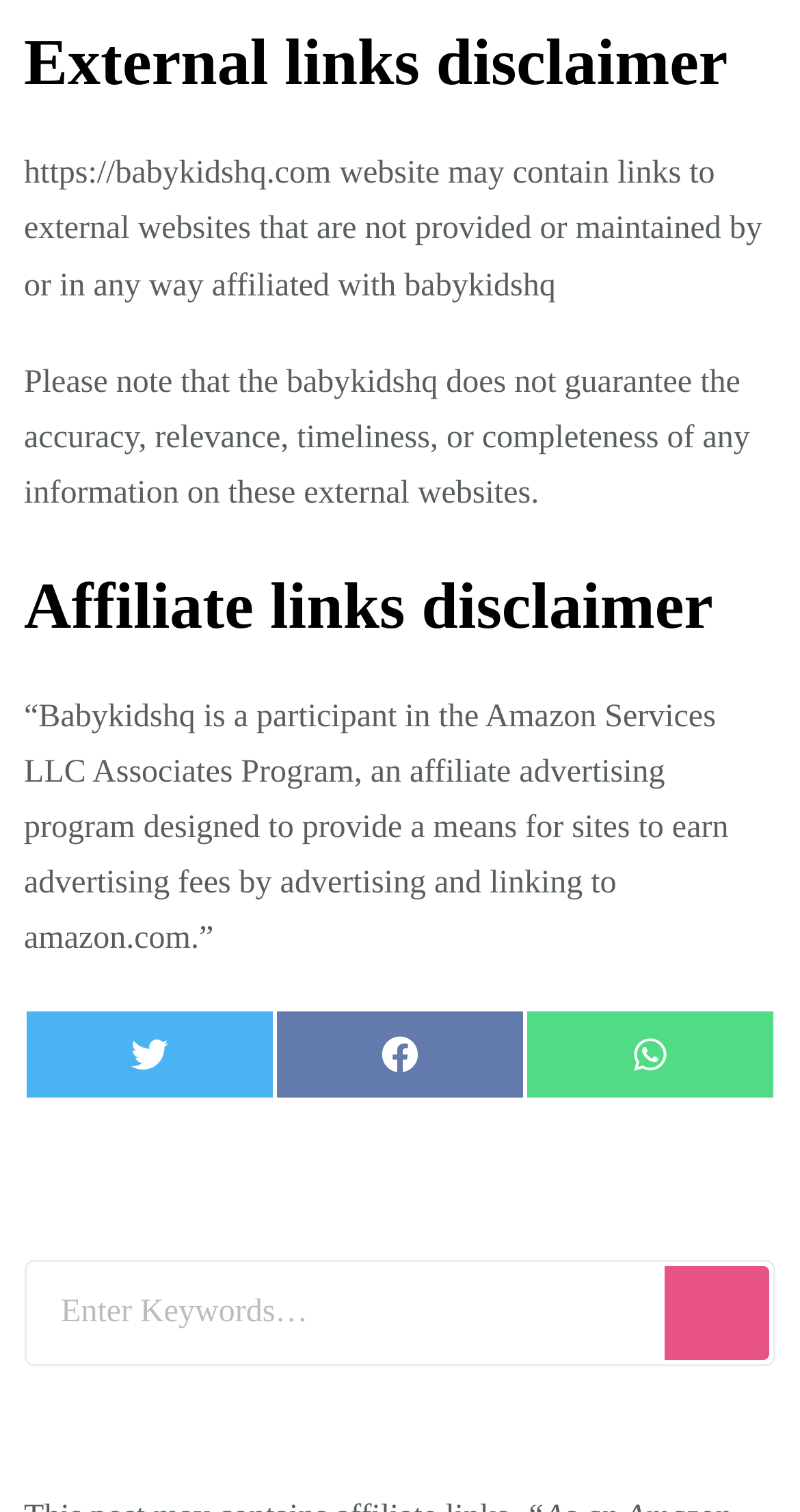Please reply to the following question using a single word or phrase: 
What affiliate program does the website participate in?

Amazon Services LLC Associates Program